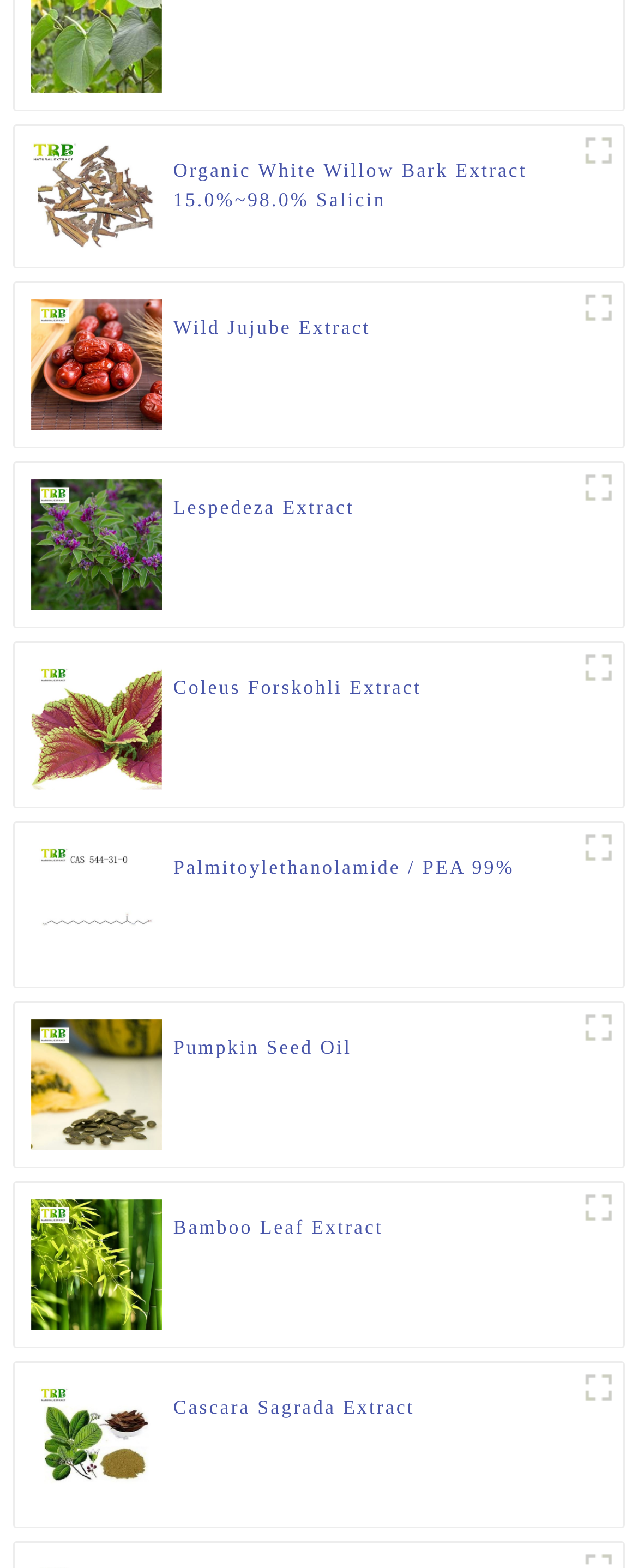Are the products shown in a specific order?
Please look at the screenshot and answer using one word or phrase.

No